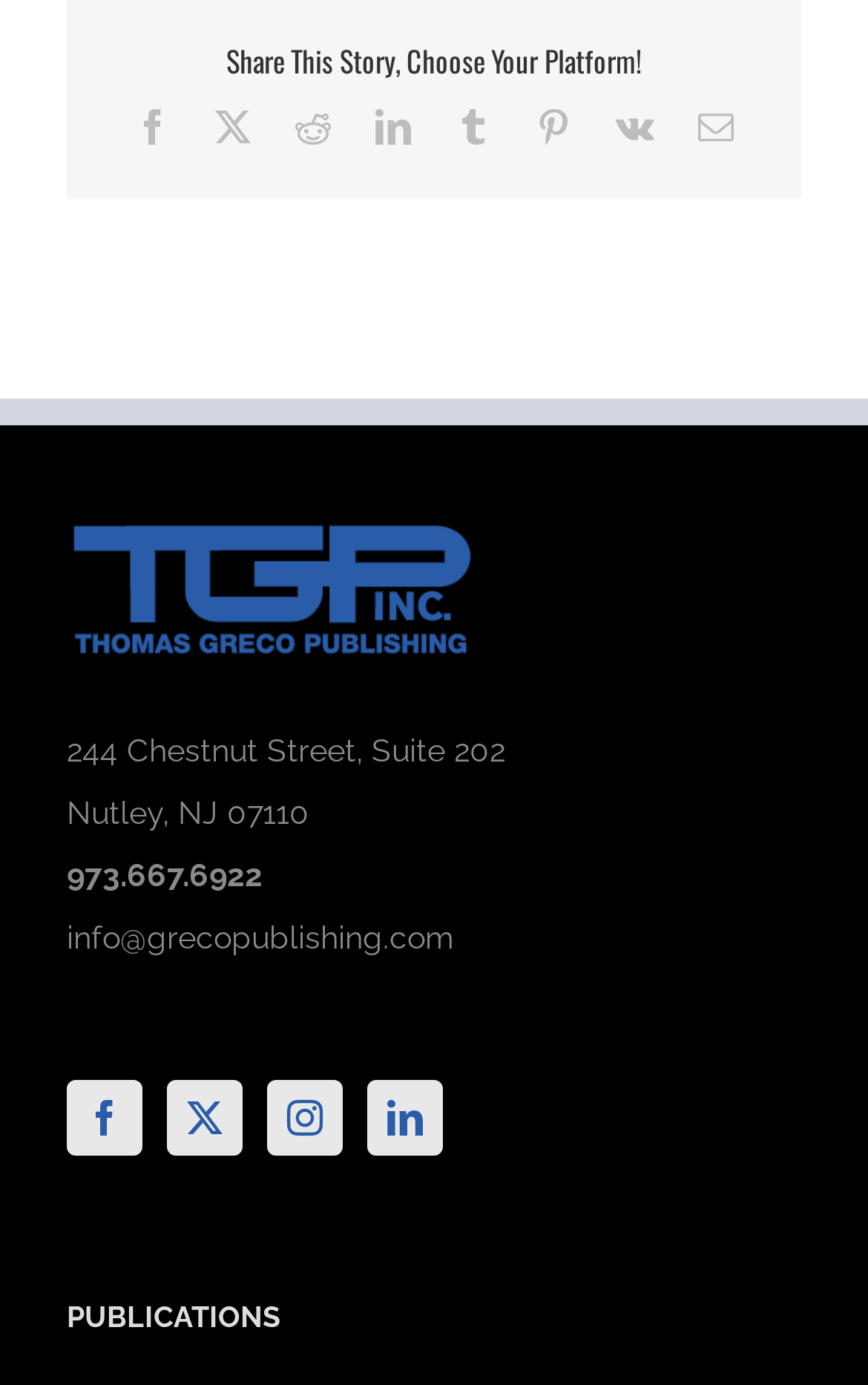Use a single word or phrase to answer the question:
What is the phone number listed on the webpage?

973.667.6922